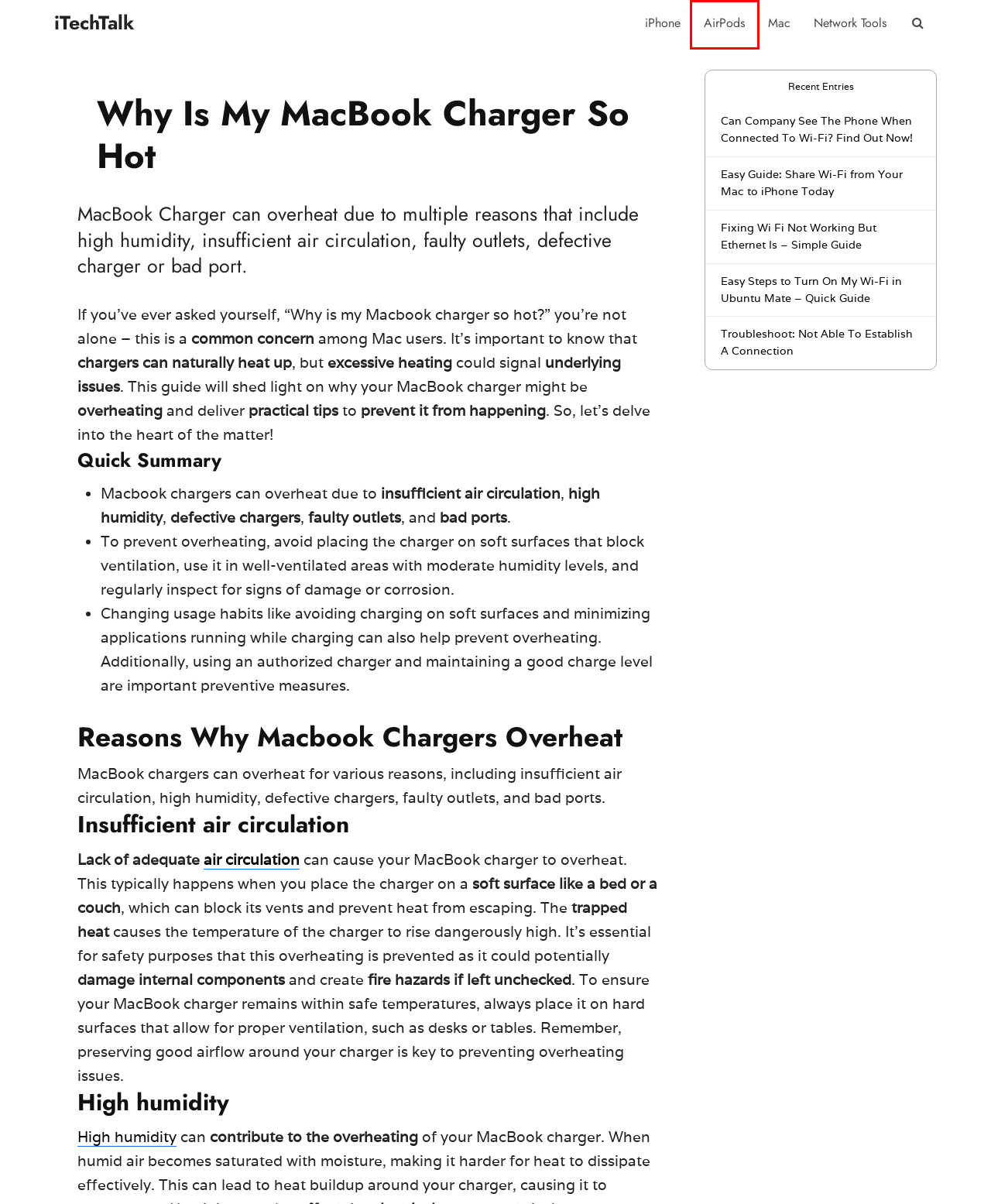With the provided webpage screenshot containing a red bounding box around a UI element, determine which description best matches the new webpage that appears after clicking the selected element. The choices are:
A. iTechTalk – Easy To Understand Technology Guides
B. Can Company See The Phone When Connected To Wi-Fi? Find Out Now! – iTechTalk
C. Easy Guide: Share Wi-Fi from Your Mac to iPhone Today – iTechTalk
D. Mac – iTechTalk
E. Fixing Wi Fi Not Working But Ethernet Is – Simple Guide – iTechTalk
F. AirPods – iTechTalk
G. Easy Steps to Turn On My Wi-Fi in Ubuntu Mate – Quick Guide – iTechTalk
H. Troubleshoot: Not Able To Establish A Connection – iTechTalk

F